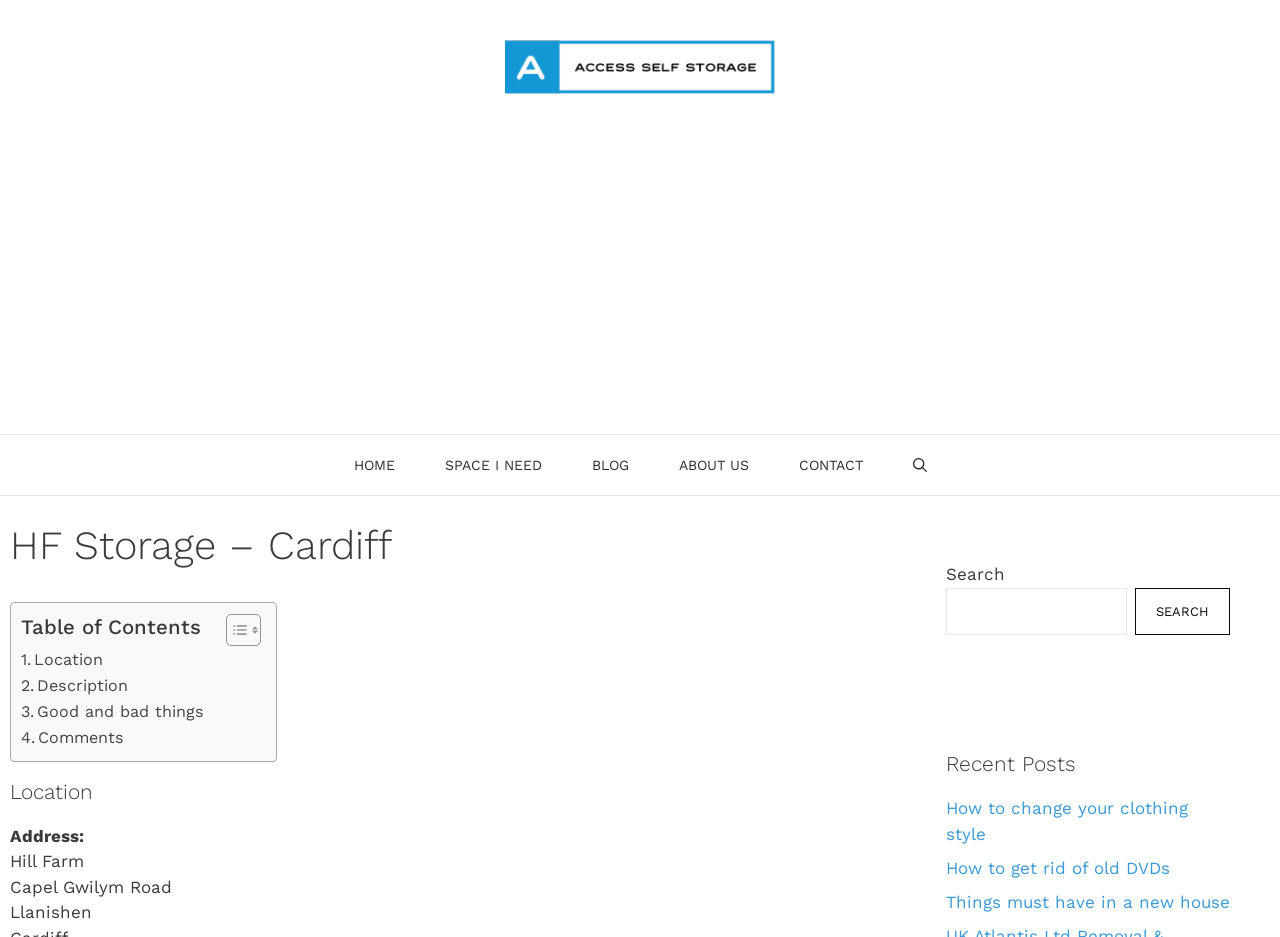Find the primary header on the webpage and provide its text.

HF Storage – Cardiff